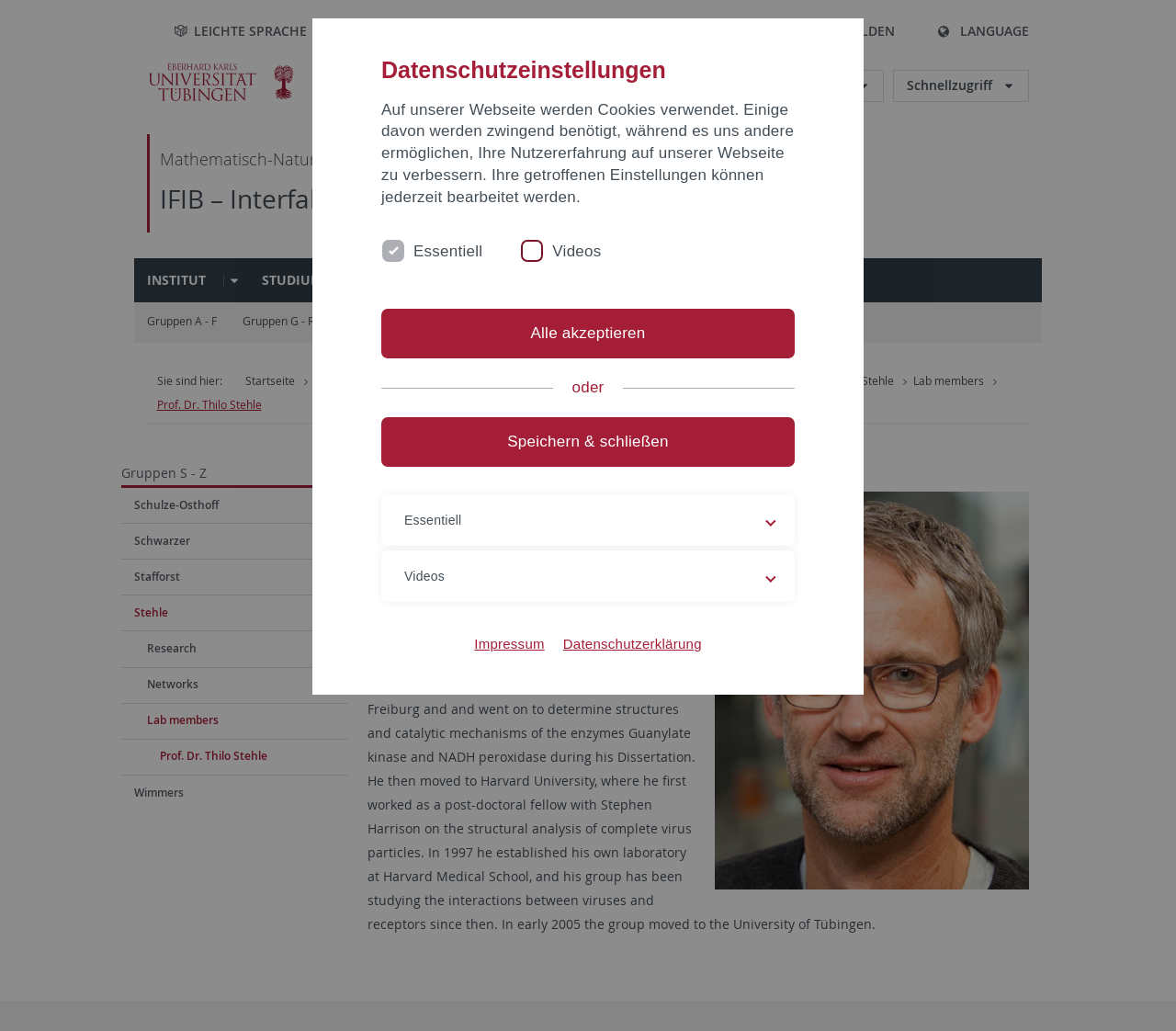Determine the bounding box coordinates of the clickable region to follow the instruction: "View the information for IFIB – Interfakultäres Institut für Biochemie".

[0.136, 0.176, 0.875, 0.21]